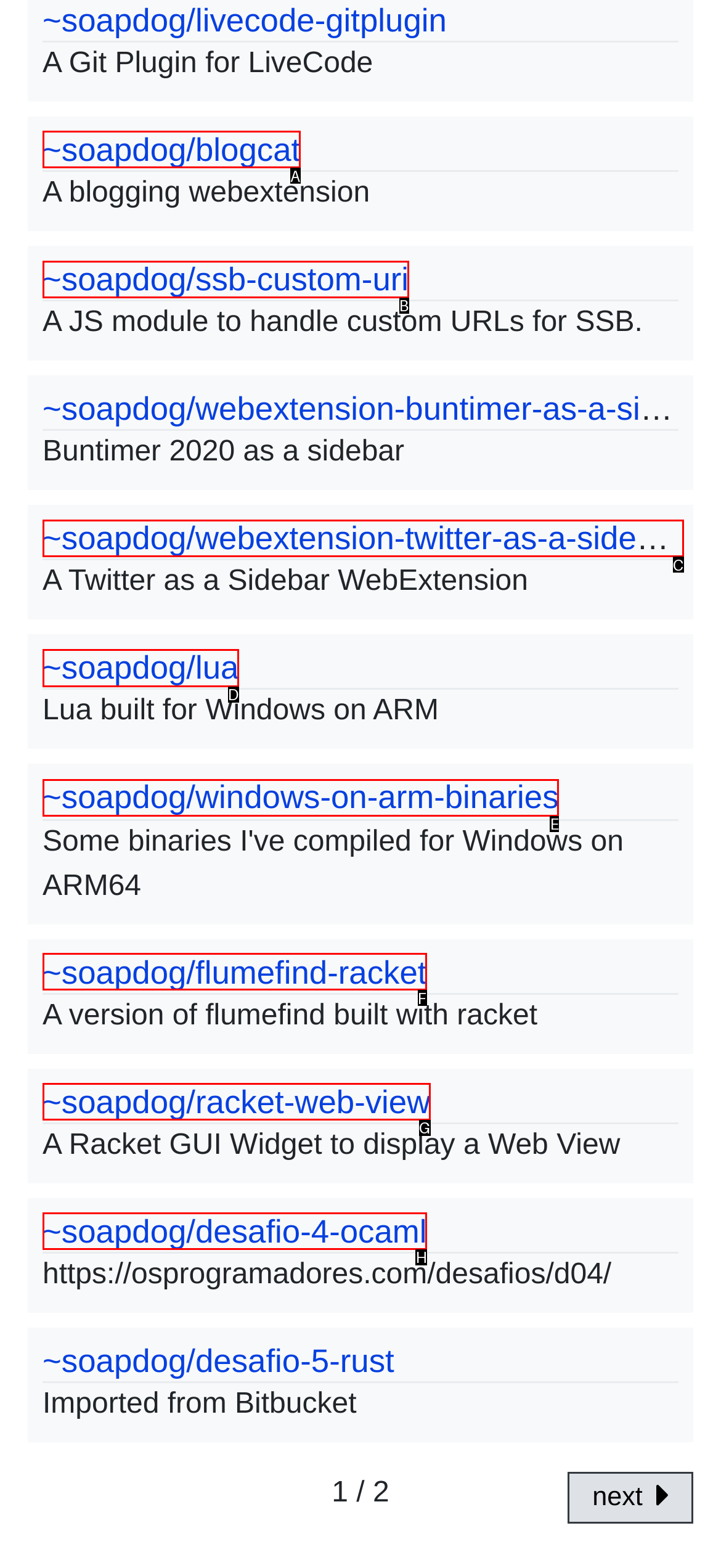Point out the specific HTML element to click to complete this task: Check out the Lua built for Windows on ARM page Reply with the letter of the chosen option.

D